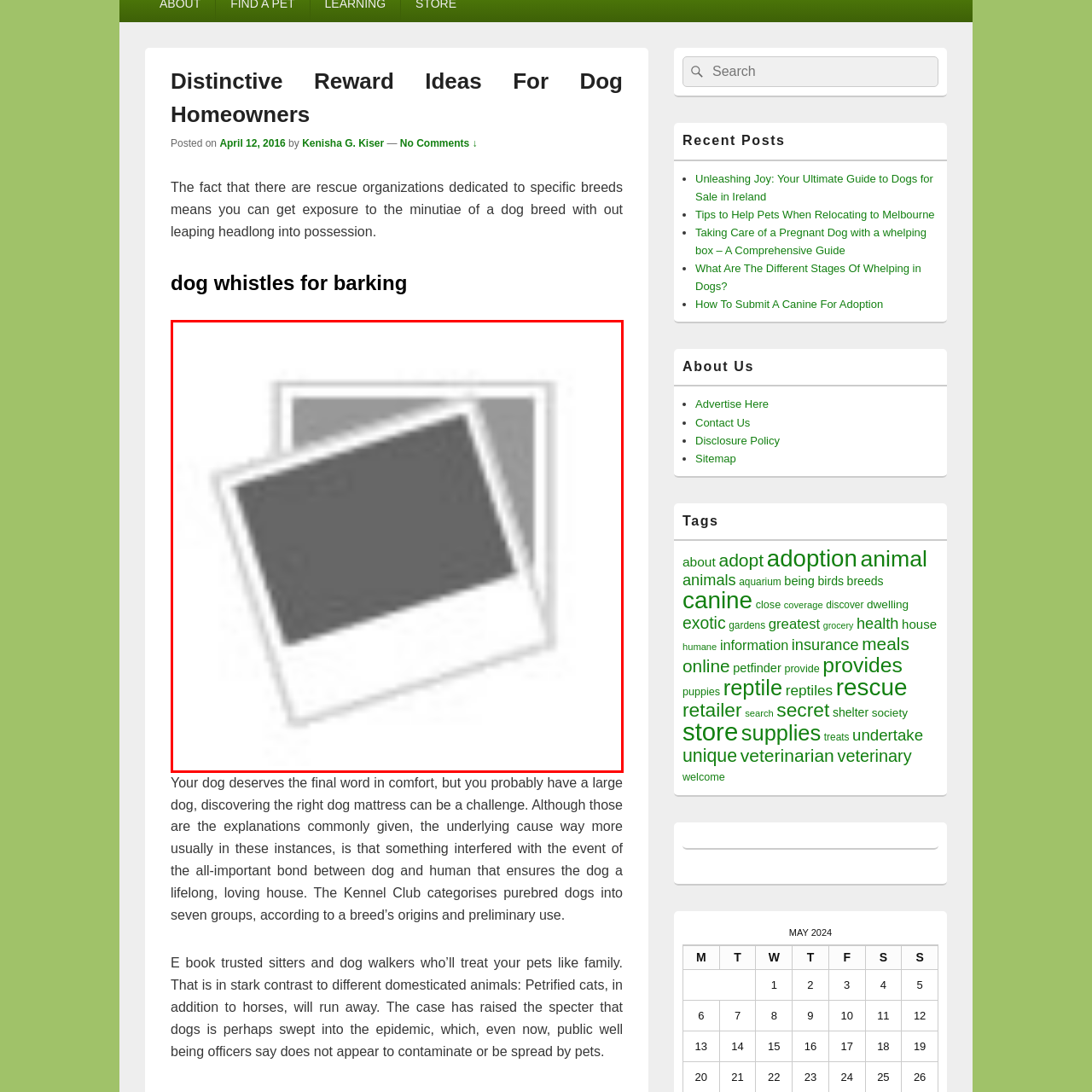What is the emphasis of the article in terms of dog care?
Pay attention to the image surrounded by the red bounding box and respond to the question with a detailed answer.

The caption highlights that the article emphasizes comfort for dogs, particularly large breeds, and hints at the importance of quality bedding, showcasing the dedication to providing adequate care for pets.